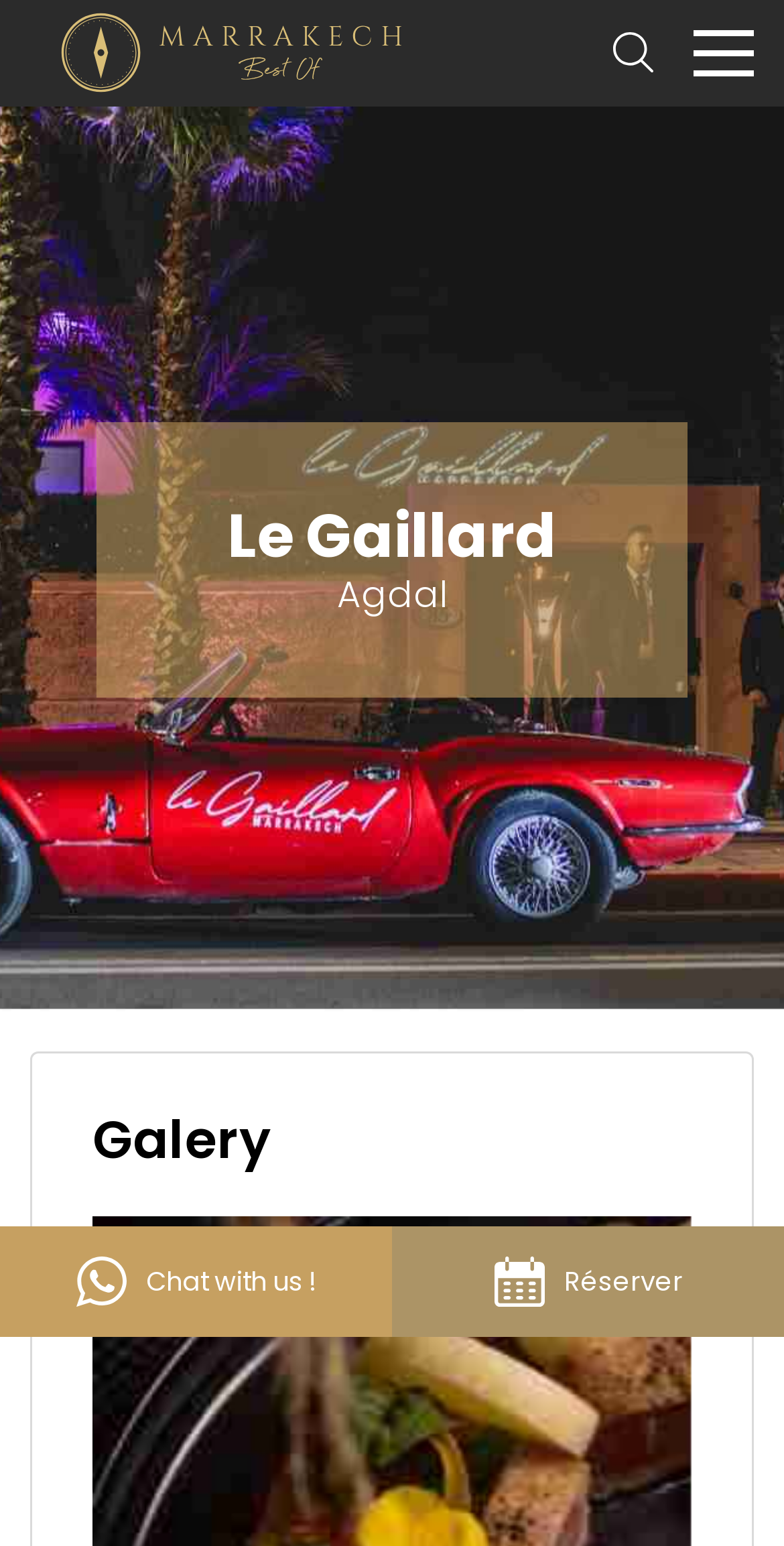Given the content of the image, can you provide a detailed answer to the question?
What is the purpose of the textbox?

The textbox has a placeholder text 'Rechercher un endroit ou une activité' which suggests that it is used to search for a place or activity.